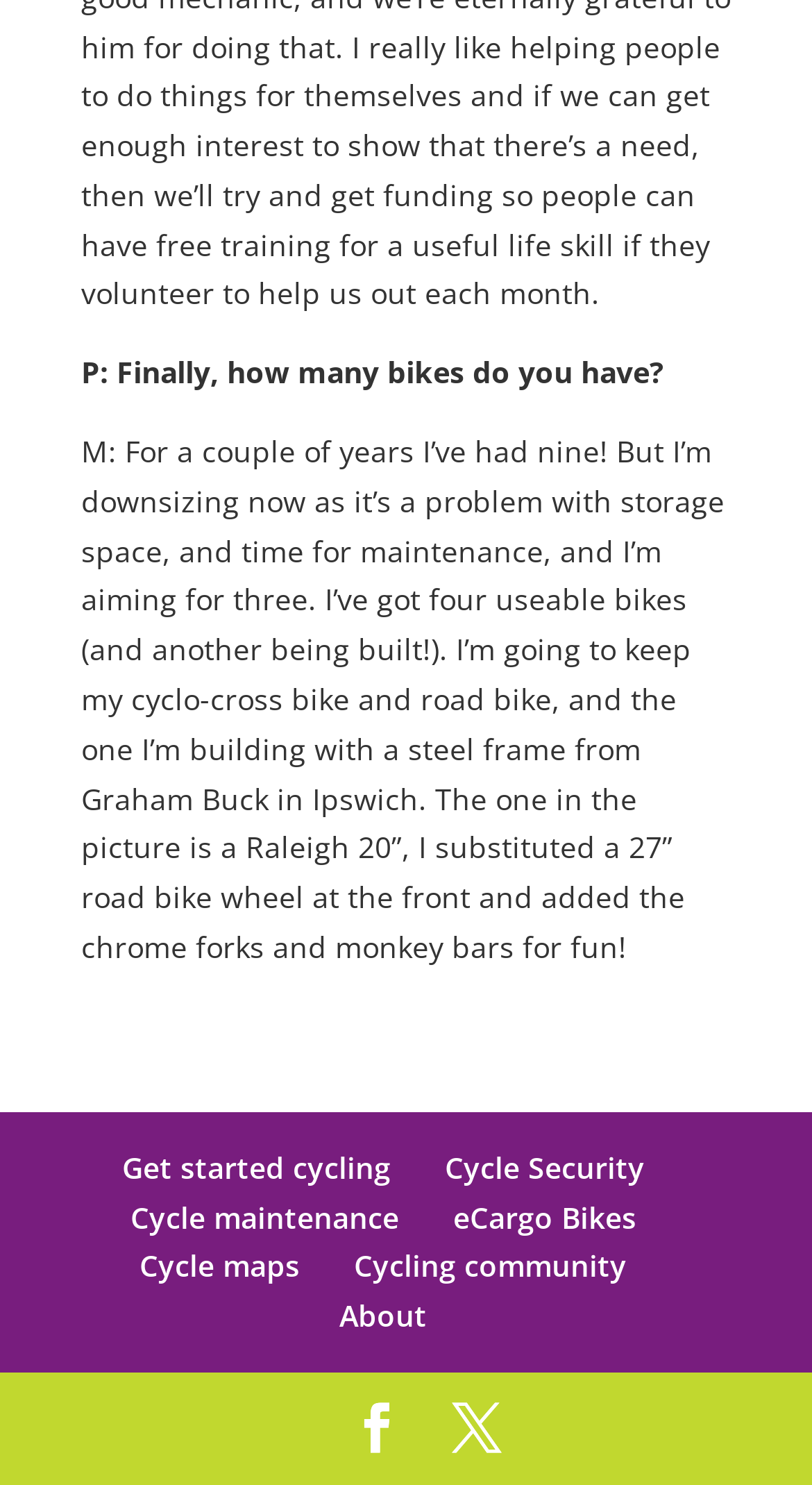Find the bounding box coordinates of the area that needs to be clicked in order to achieve the following instruction: "View 'Cycle Security'". The coordinates should be specified as four float numbers between 0 and 1, i.e., [left, top, right, bottom].

[0.547, 0.773, 0.794, 0.799]